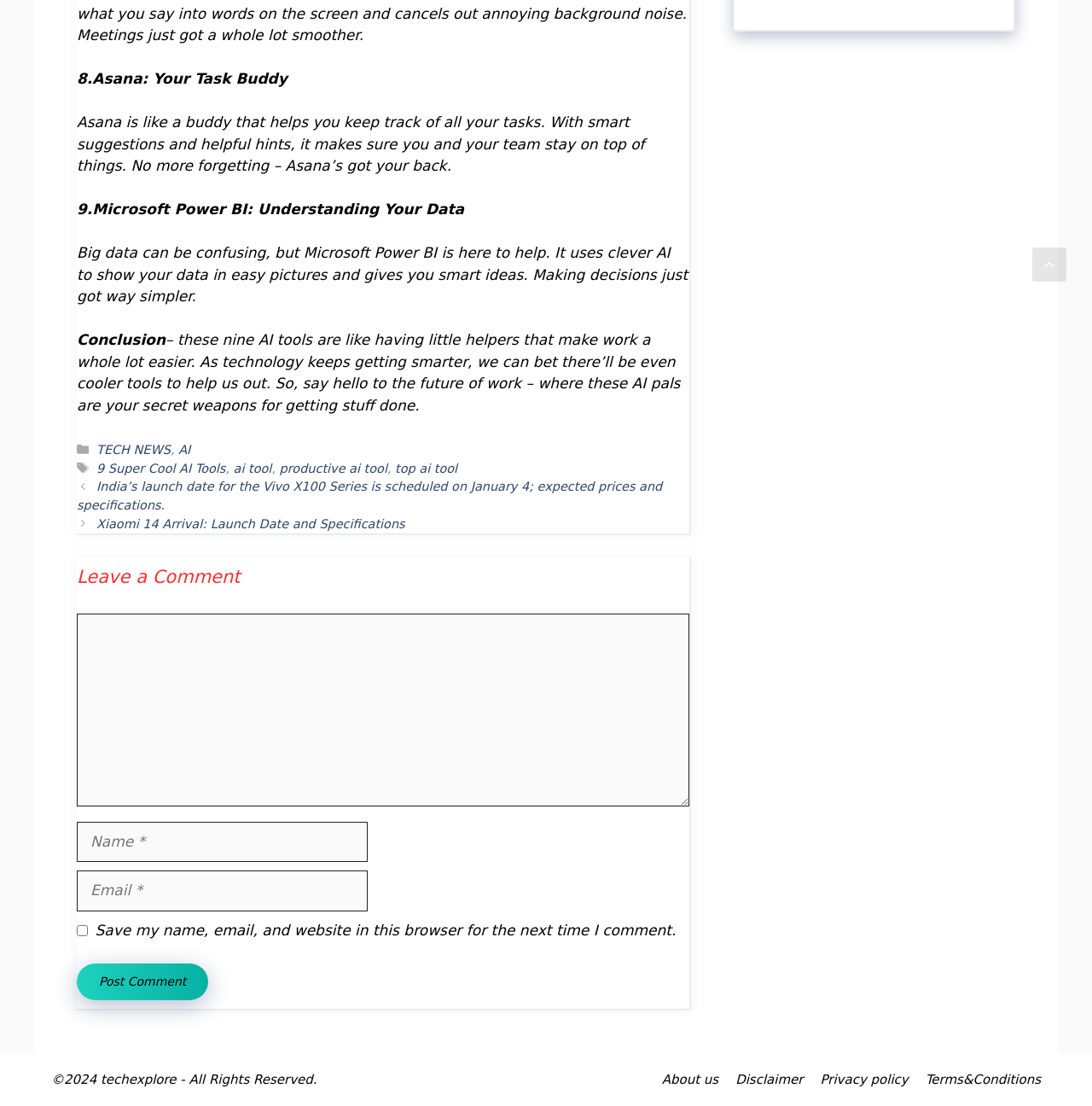What is the topic of the article?
Refer to the image and respond with a one-word or short-phrase answer.

AI tools